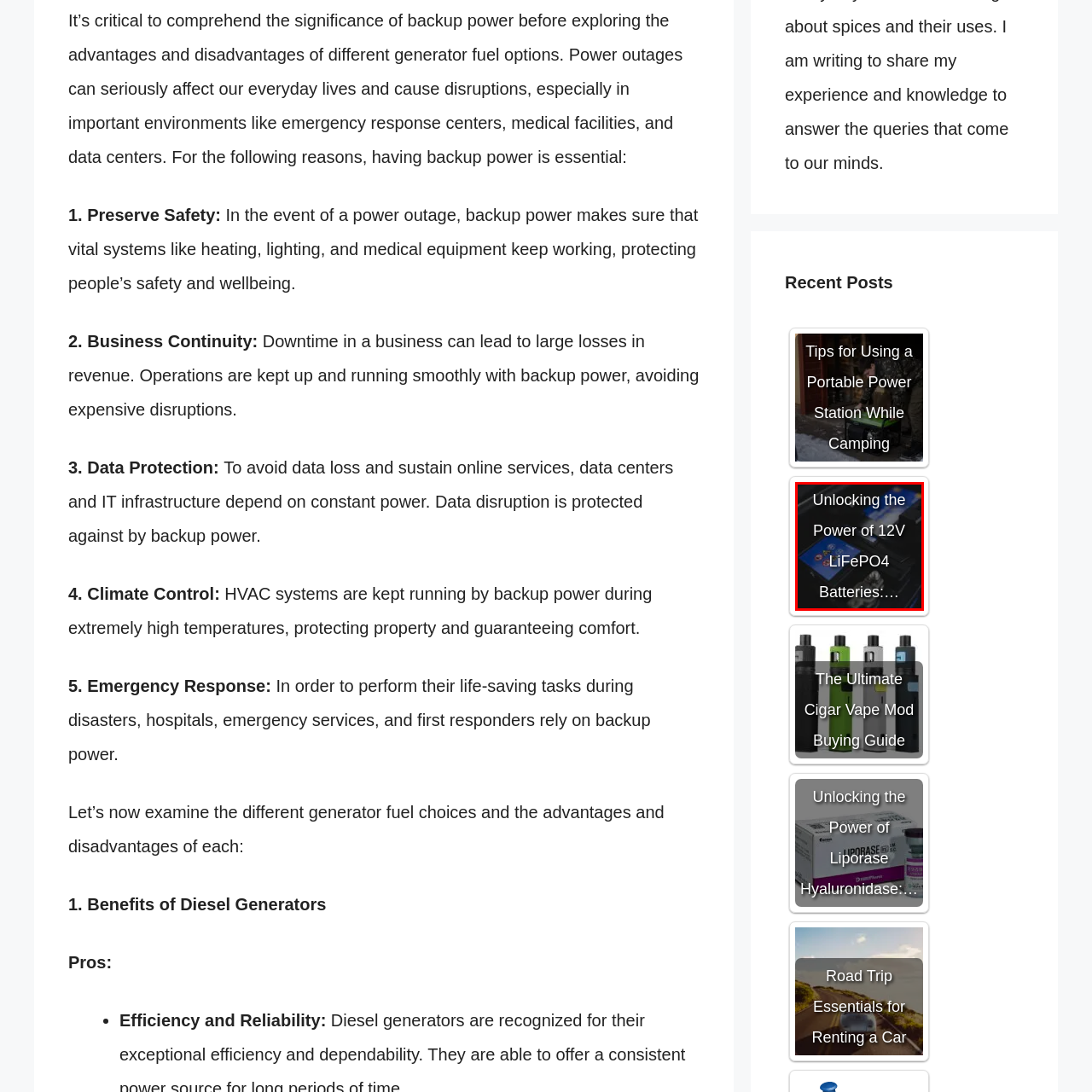Describe in detail what you see in the image highlighted by the red border.

The image features a close-up view of 12V LiFePO4 batteries, emphasizing their advanced technology and potential applications. The batteries are displayed on what appears to be a sturdy, practical surface, showcasing their sleek design and robust terminals. The caption reads "Unlocking the Power of 12V LiFePO4 Batteries:…", suggesting that the content may delve into the features, benefits, and innovative uses of these batteries.

LiFePO4 (Lithium Iron Phosphate) batteries are known for their safety, long life, and stability, making them an ideal choice for various applications, including renewable energy systems, electric vehicles, and portable power solutions. This image likely aims to inform viewers about maximizing the benefits of these powerful energy sources in modern technology and daily life.